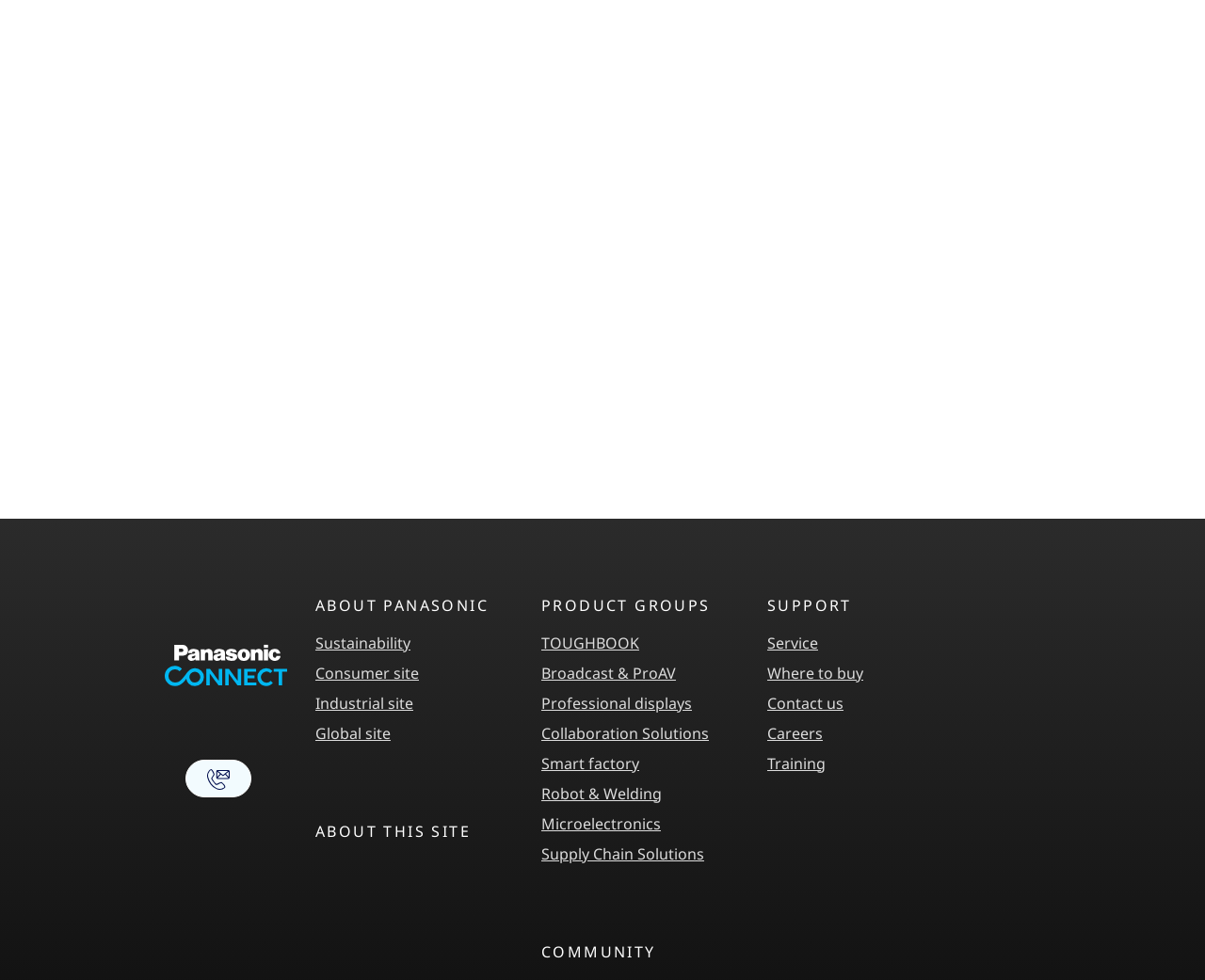What is the name of the first product group?
Please provide a comprehensive answer based on the contents of the image.

The first product group listed in the PRODUCT GROUPS category of the footer is TOUGHBOOK, which is a link to a webpage about TOUGHBOOK products.